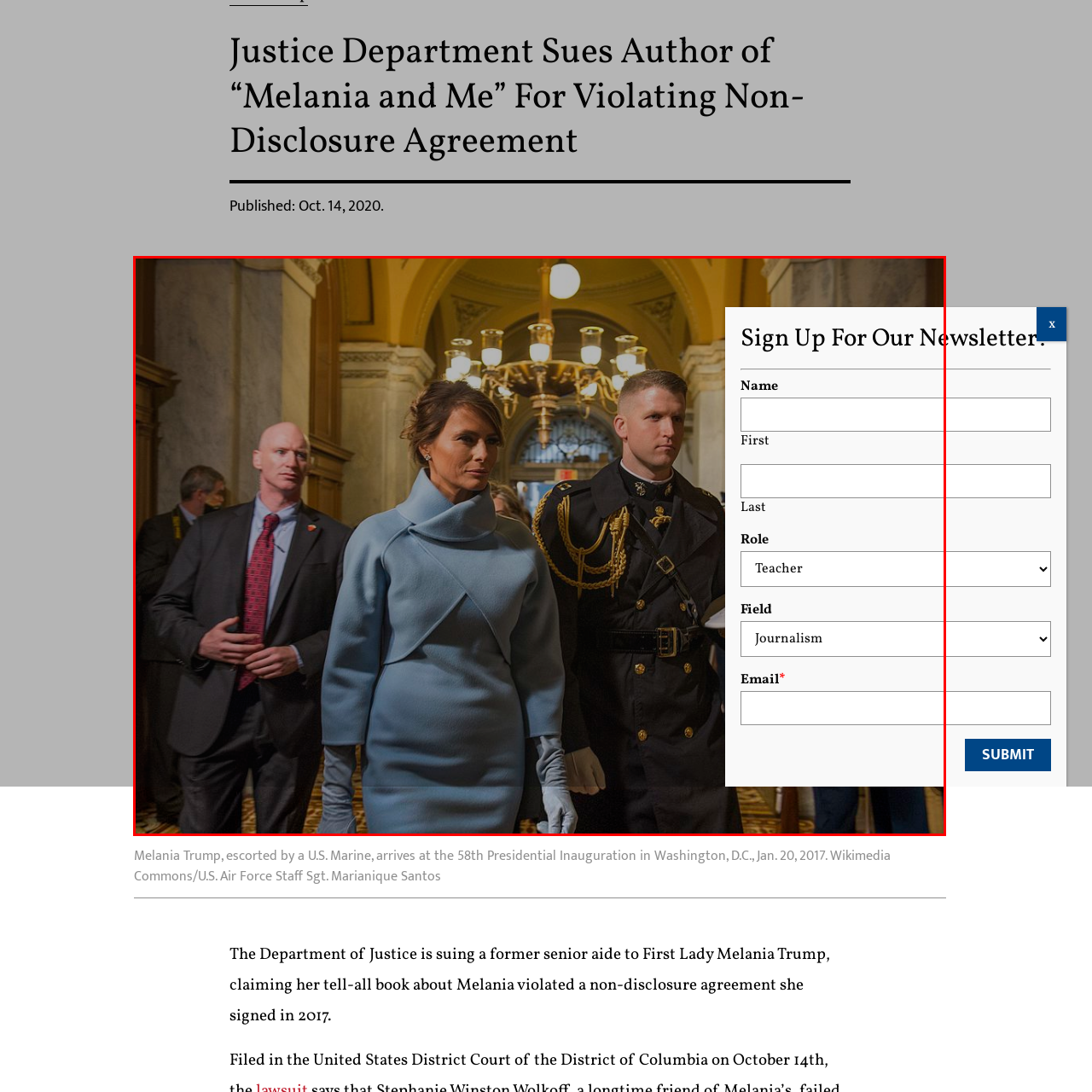Who is standing to Melania Trump's right?
Focus on the section marked by the red bounding box and elaborate on the question as thoroughly as possible.

In the image, a U.S. Marine stands to Melania Trump's right, dressed in formal military attire complete with ceremonial decorations, accompanying her as she walks through the historic corridors of the U.S. Capitol.